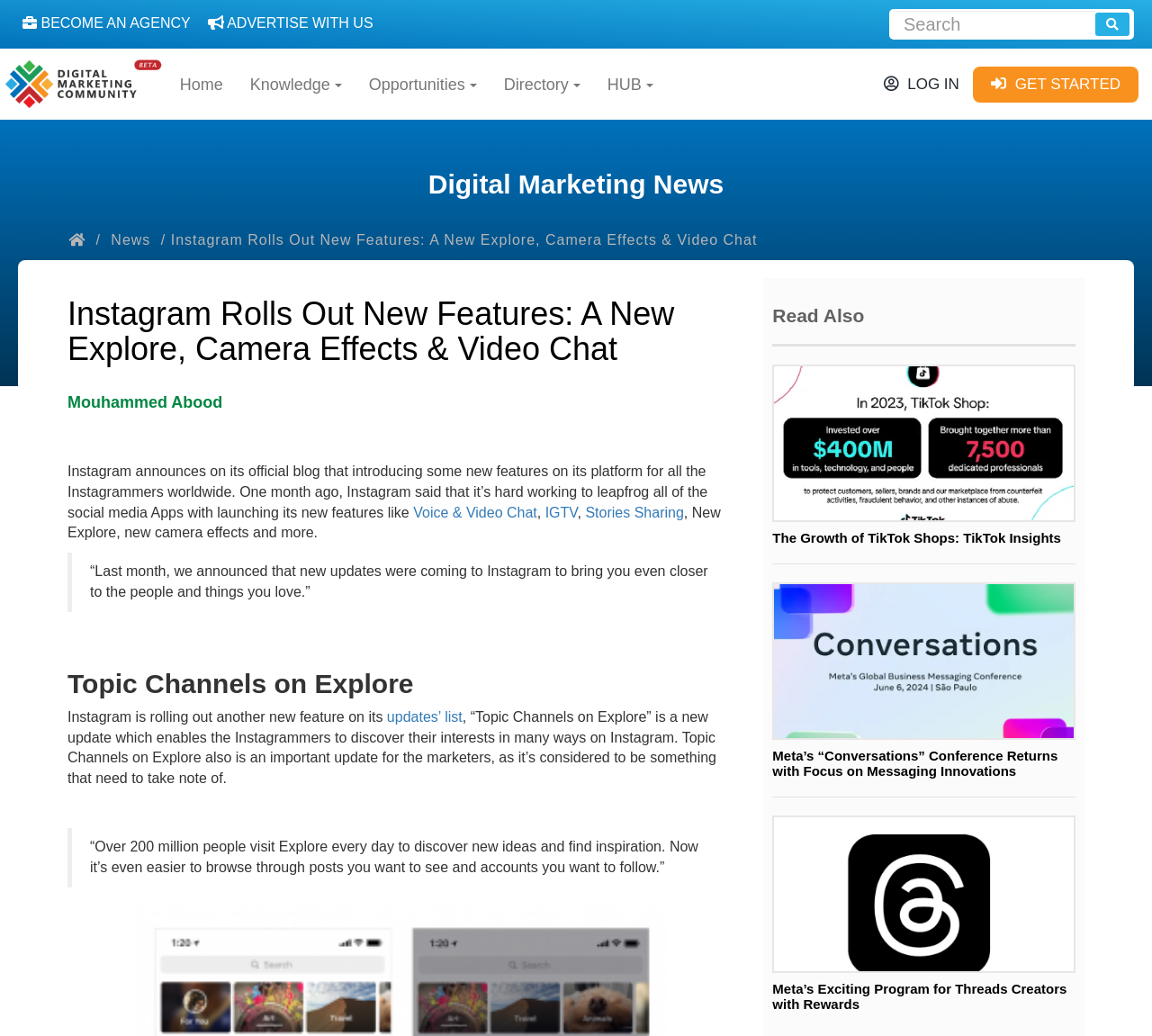Please identify the bounding box coordinates of the clickable region that I should interact with to perform the following instruction: "Explore Digital Marketing Community". The coordinates should be expressed as four float numbers between 0 and 1, i.e., [left, top, right, bottom].

[0.144, 0.06, 0.205, 0.103]